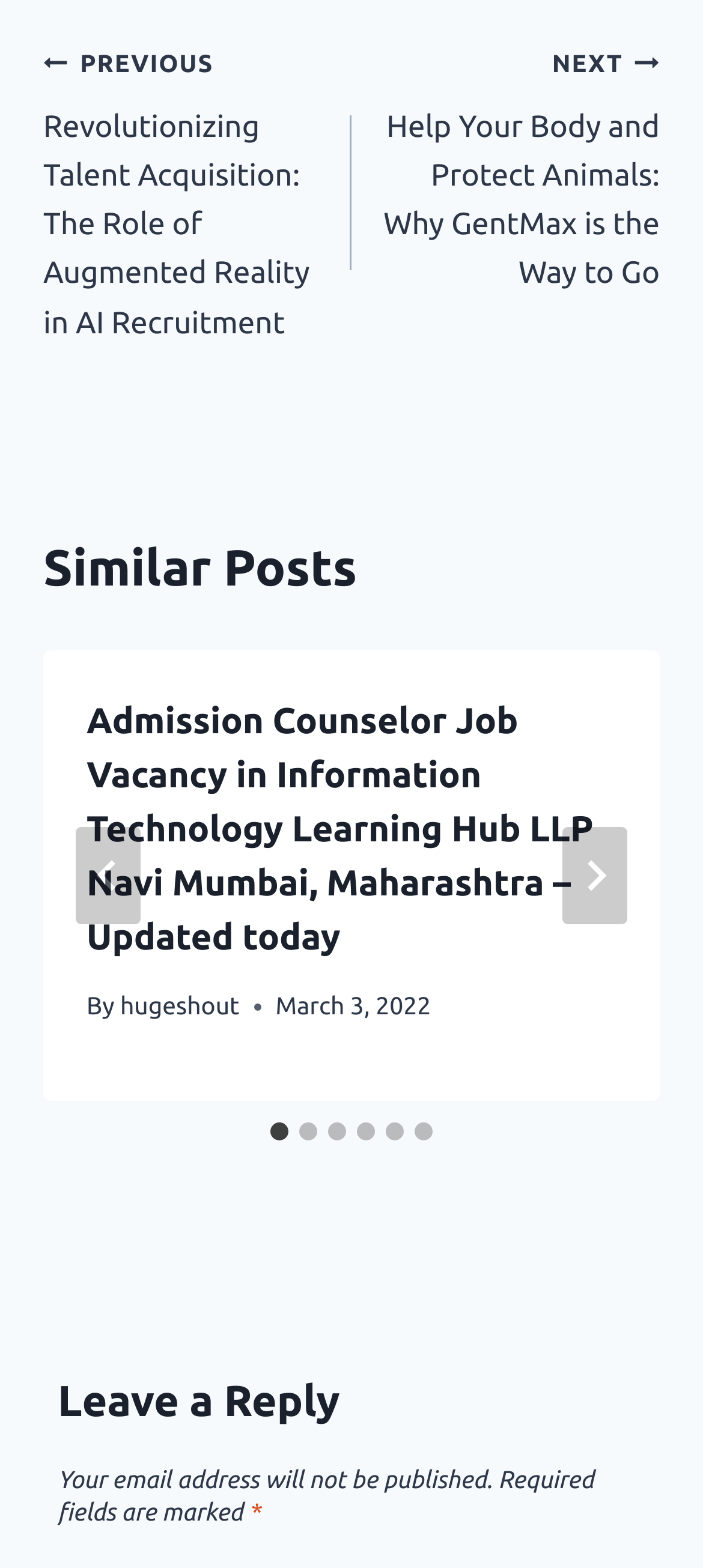Please find the bounding box coordinates of the element that you should click to achieve the following instruction: "Go to next post". The coordinates should be presented as four float numbers between 0 and 1: [left, top, right, bottom].

[0.5, 0.024, 0.938, 0.19]